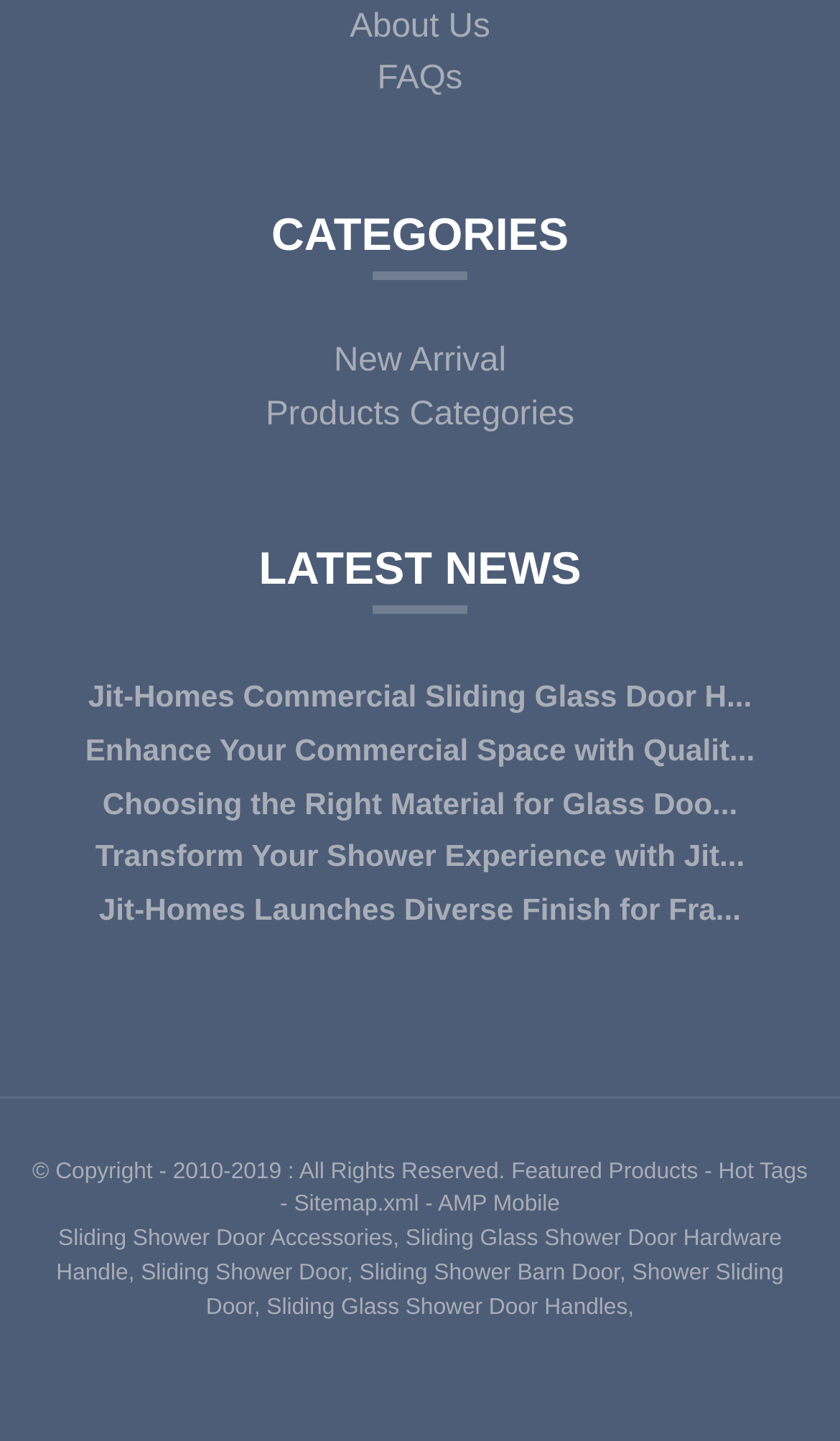Can you specify the bounding box coordinates of the area that needs to be clicked to fulfill the following instruction: "View Featured Products"?

[0.609, 0.804, 0.831, 0.822]